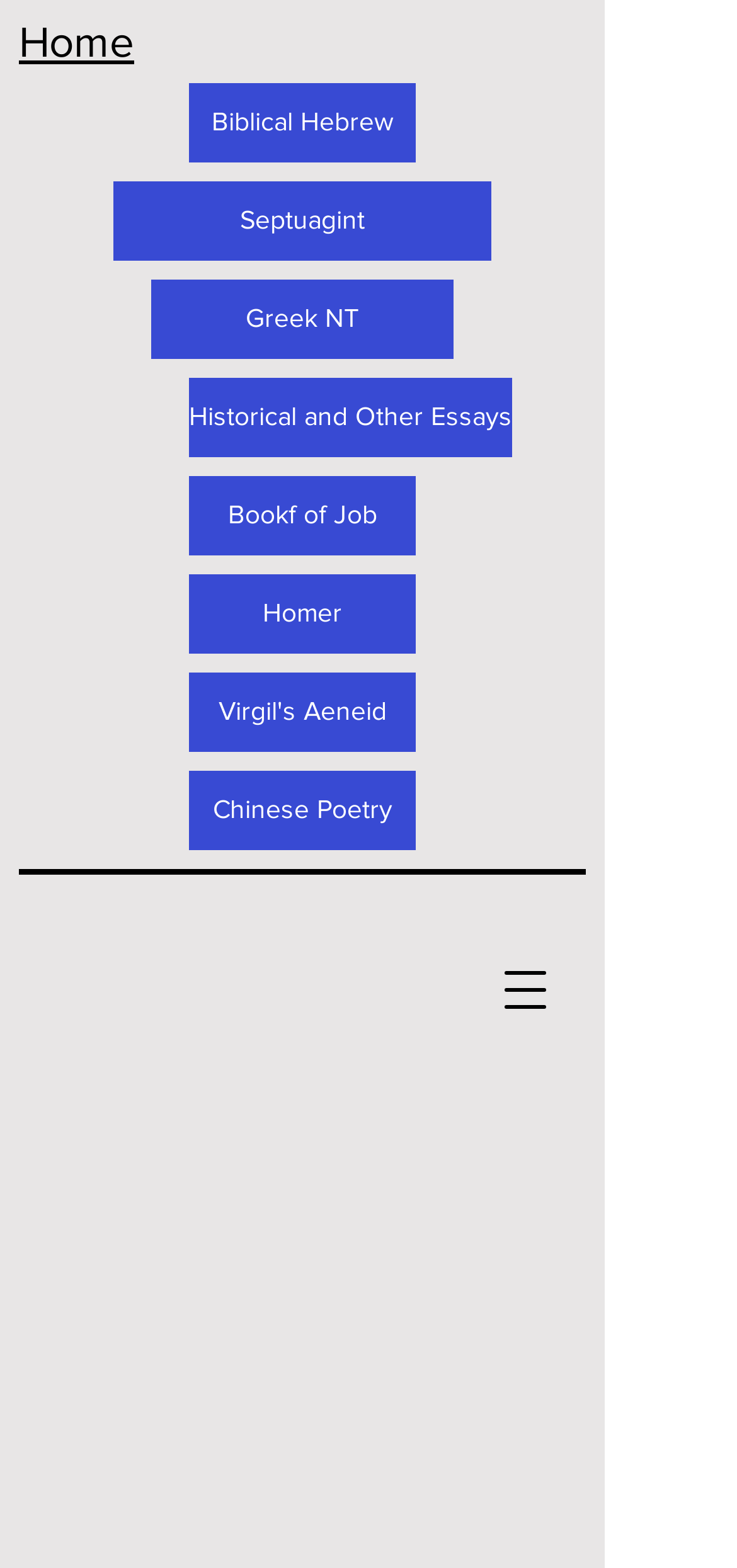Describe all the key features of the webpage in detail.

The webpage is titled "Job11 | Site2" and appears to be a navigation page with various links to different literary works and resources. 

At the top-right corner, there is a button to open a navigation menu. 

On the top-left side, there is a heading that reads "Home" with a link to the homepage. 

Below the "Home" heading, there is another heading with no text content. 

To the right of the "Home" heading, there are several links to different literary works, including "Chinese Poetry", "Book of Job", "Homer", "Virgil's Aeneid", and "Historical and Other Essays". These links are positioned vertically, with "Chinese Poetry" at the top and "Historical and Other Essays" at the bottom.

On the left side of the page, there are two more links: "Septuagint" and "Greek NT". These links are positioned above the "Biblical Hebrew" link, which is located at the bottom-left corner of the page.